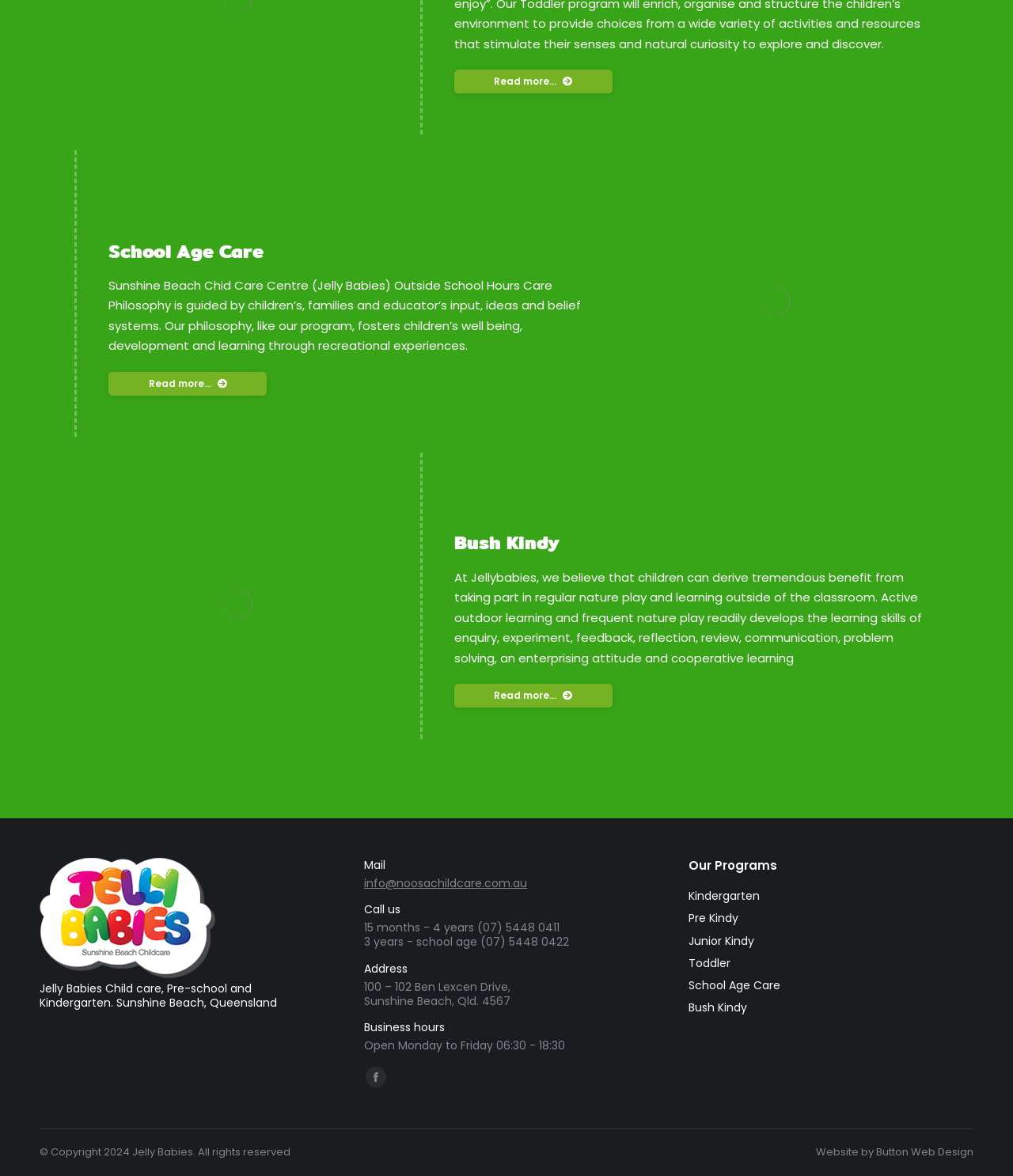Determine the bounding box coordinates for the clickable element required to fulfill the instruction: "Visit our Facebook page". Provide the coordinates as four float numbers between 0 and 1, i.e., [left, top, right, bottom].

[0.361, 0.907, 0.381, 0.924]